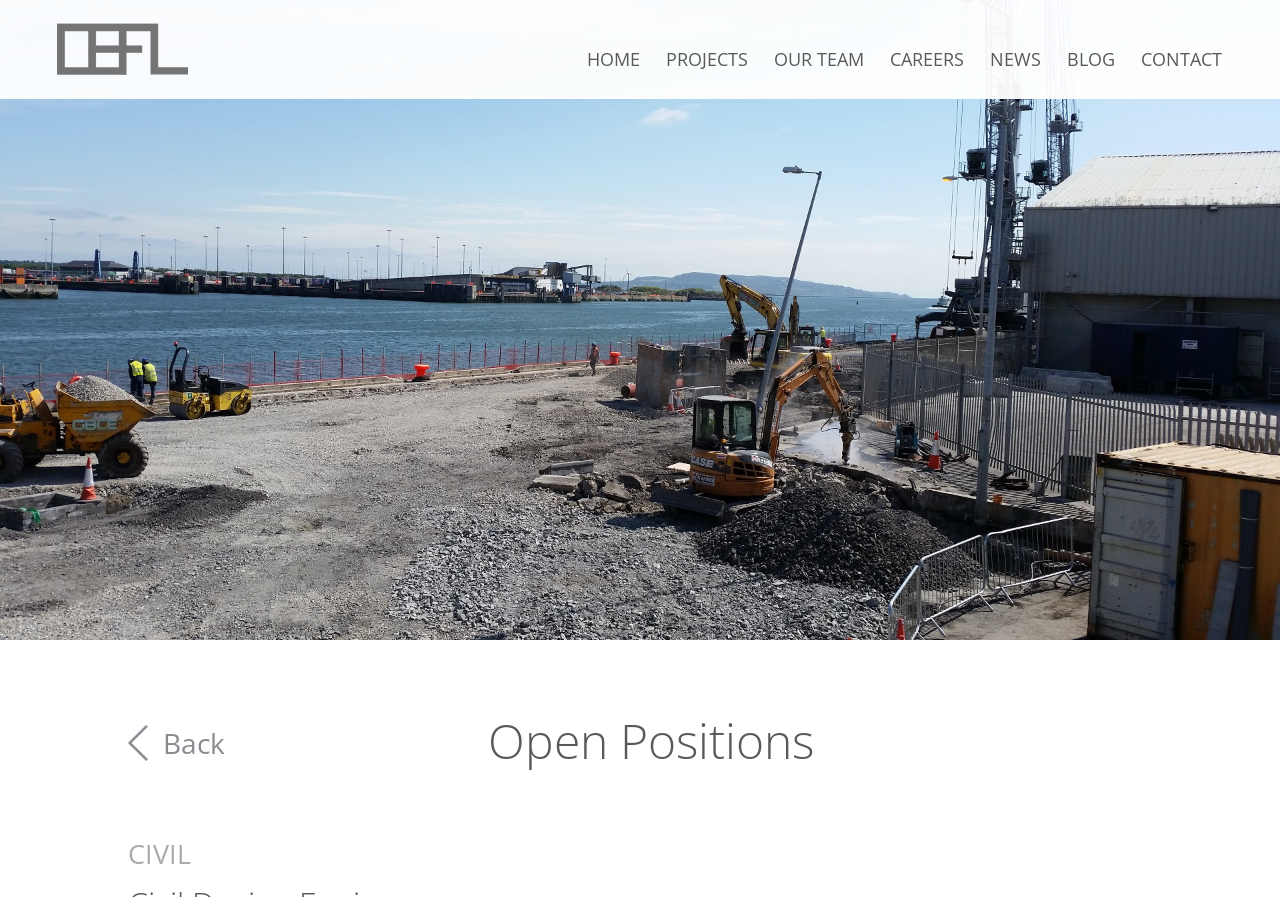Please answer the following question using a single word or phrase: 
How many navigation links are there?

7